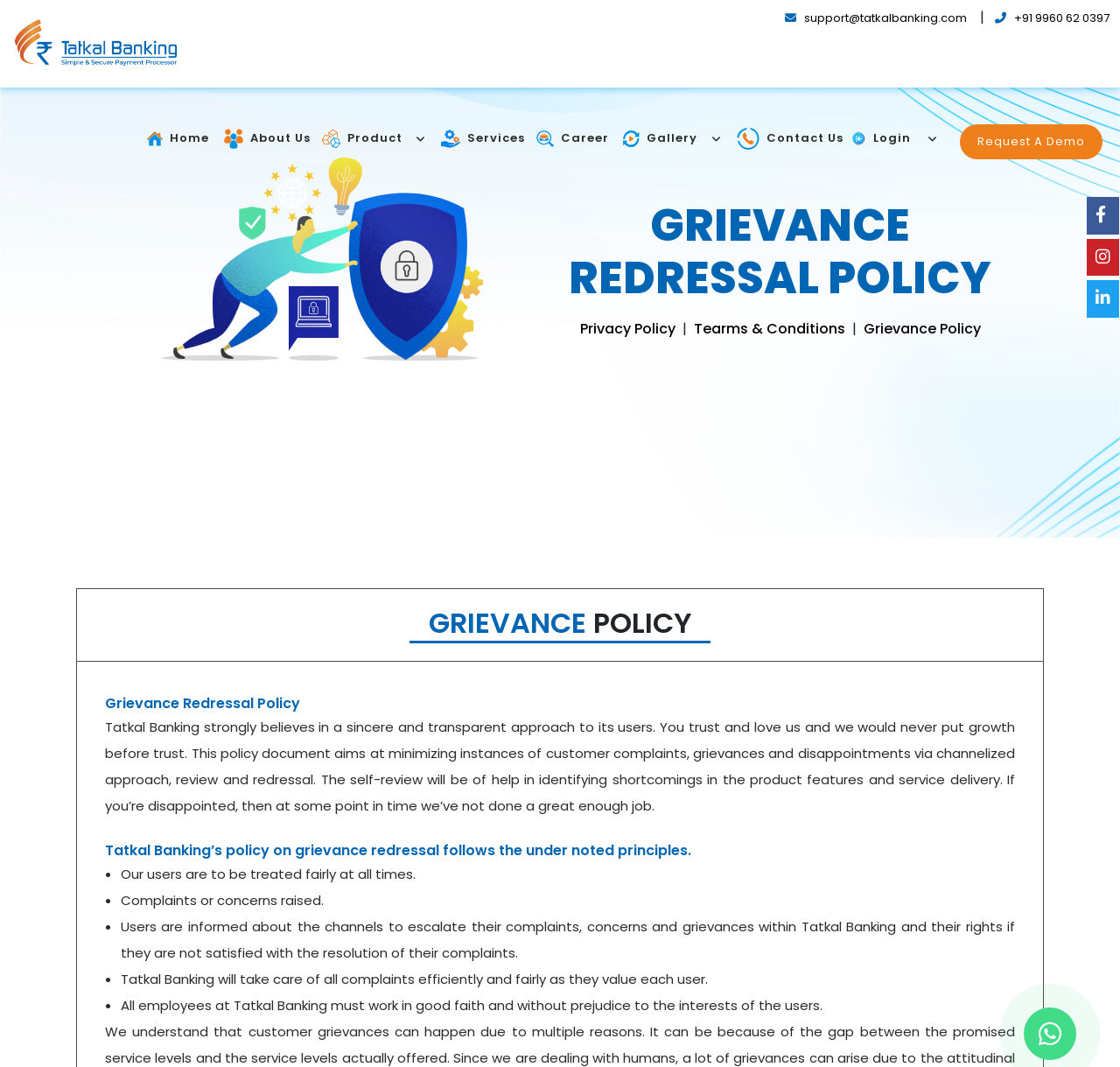Predict the bounding box of the UI element based on the description: "parent_node: Talk to us?". The coordinates should be four float numbers between 0 and 1, formatted as [left, top, right, bottom].

[0.914, 0.944, 0.961, 0.993]